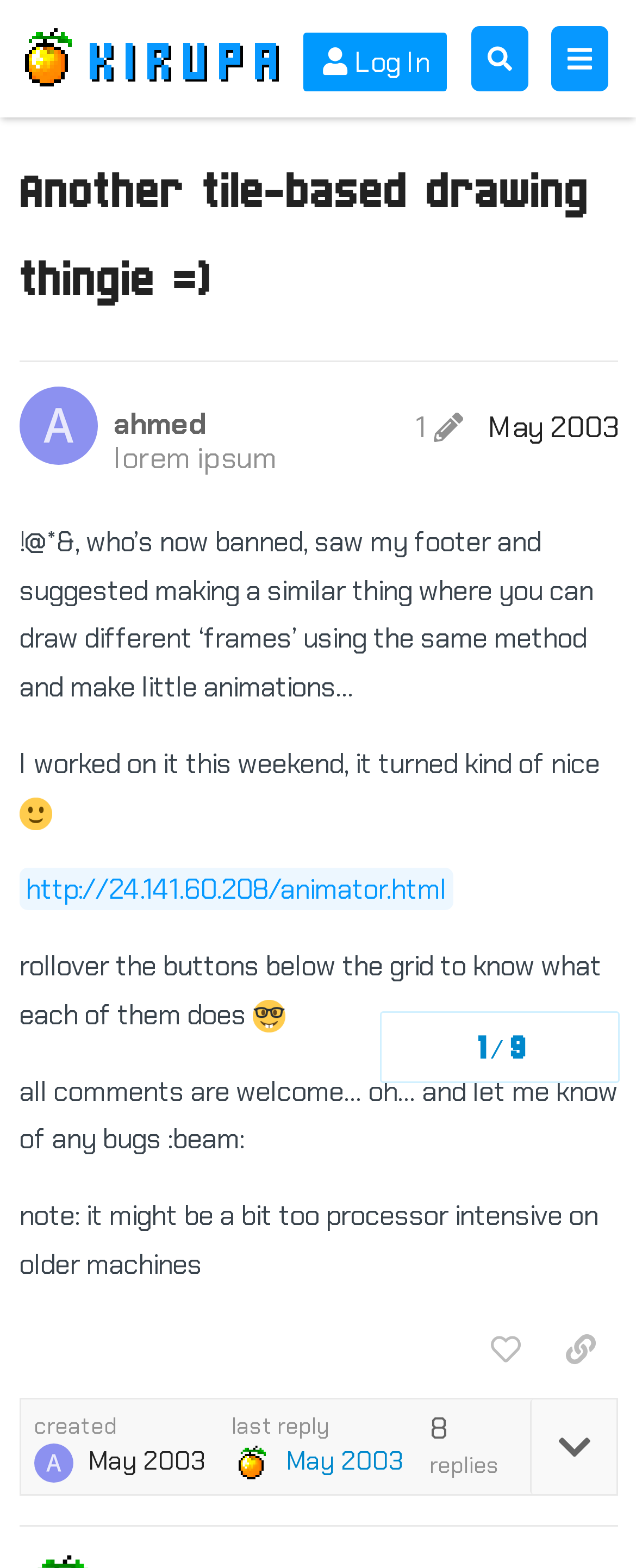Please give a one-word or short phrase response to the following question: 
What is the topic of the post?

tile-based drawing thingie